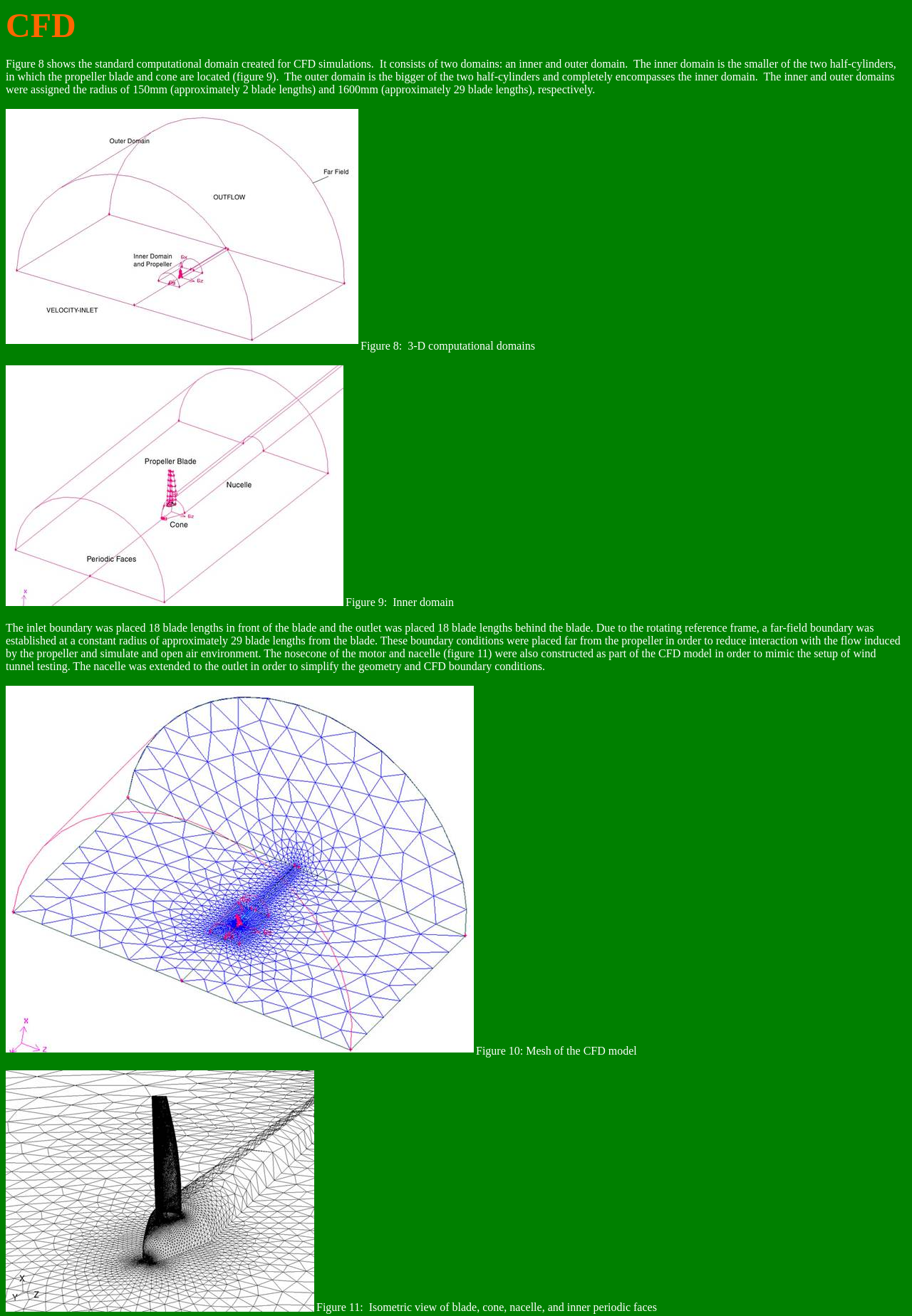What is the purpose of constructing the nosecone and nacelle?
Using the image, give a concise answer in the form of a single word or short phrase.

Mimic wind tunnel testing